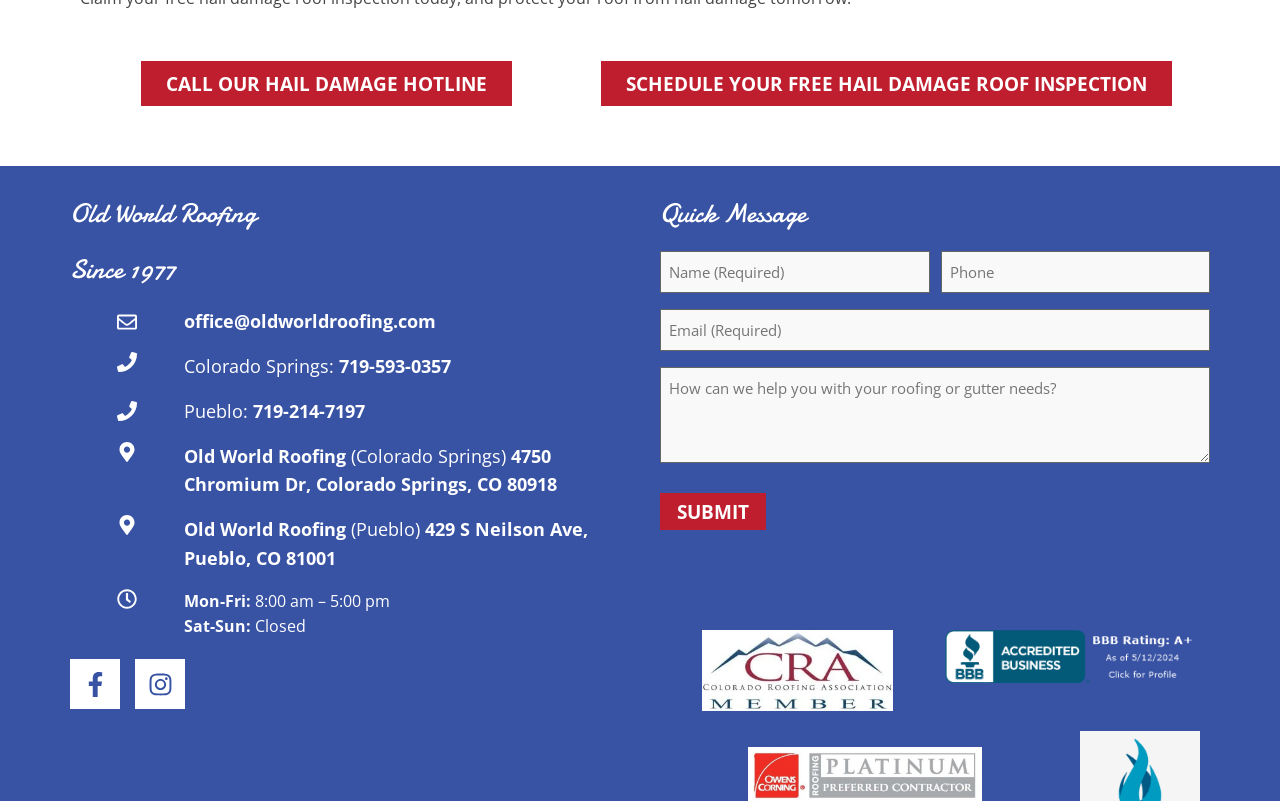Locate the coordinates of the bounding box for the clickable region that fulfills this instruction: "Click the 'CALL OUR HAIL DAMAGE HOTLINE' link".

[0.11, 0.076, 0.4, 0.133]